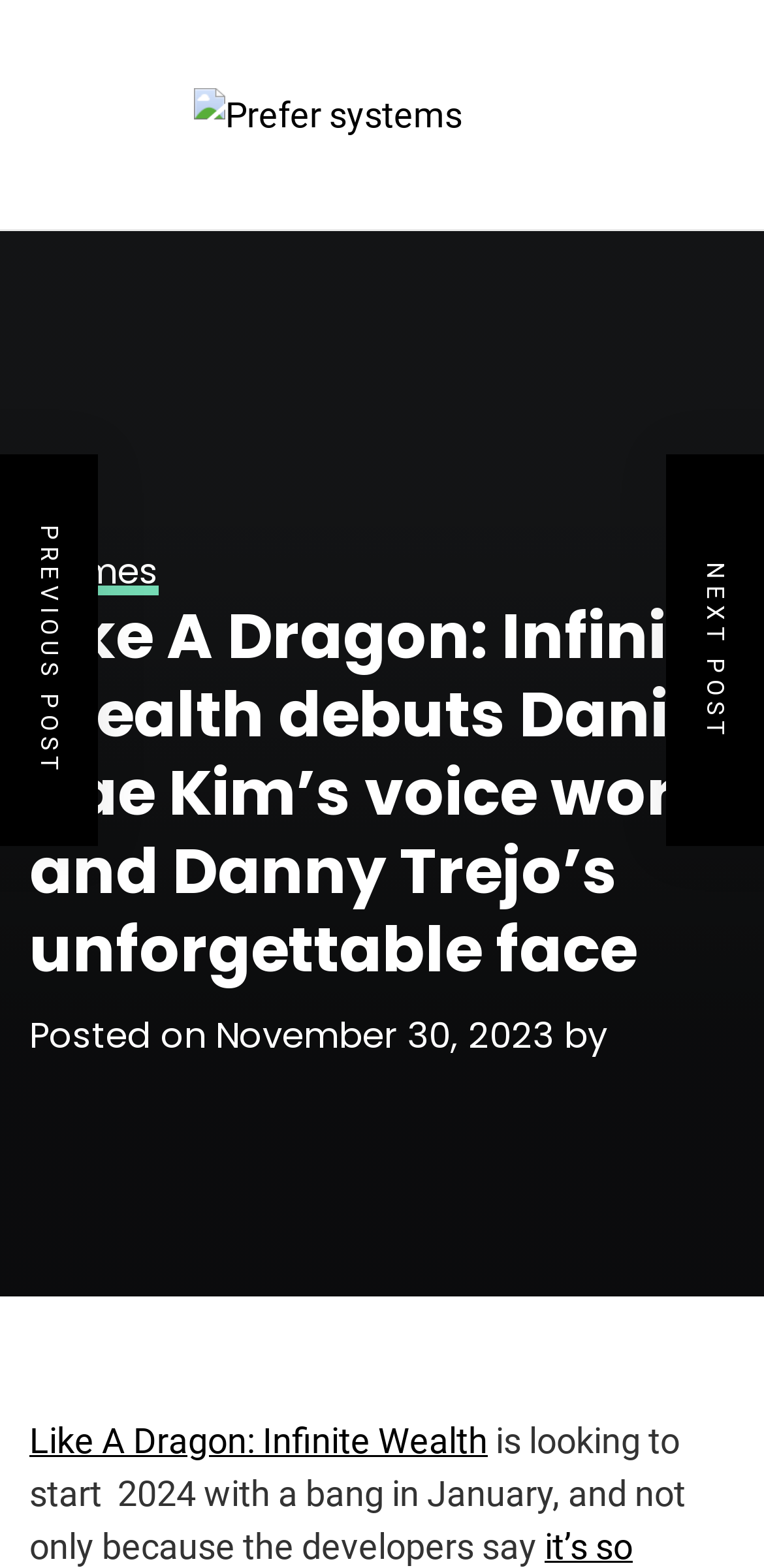From the webpage screenshot, predict the bounding box coordinates (top-left x, top-left y, bottom-right x, bottom-right y) for the UI element described here: alt="Prefer systems"

[0.254, 0.056, 0.605, 0.09]